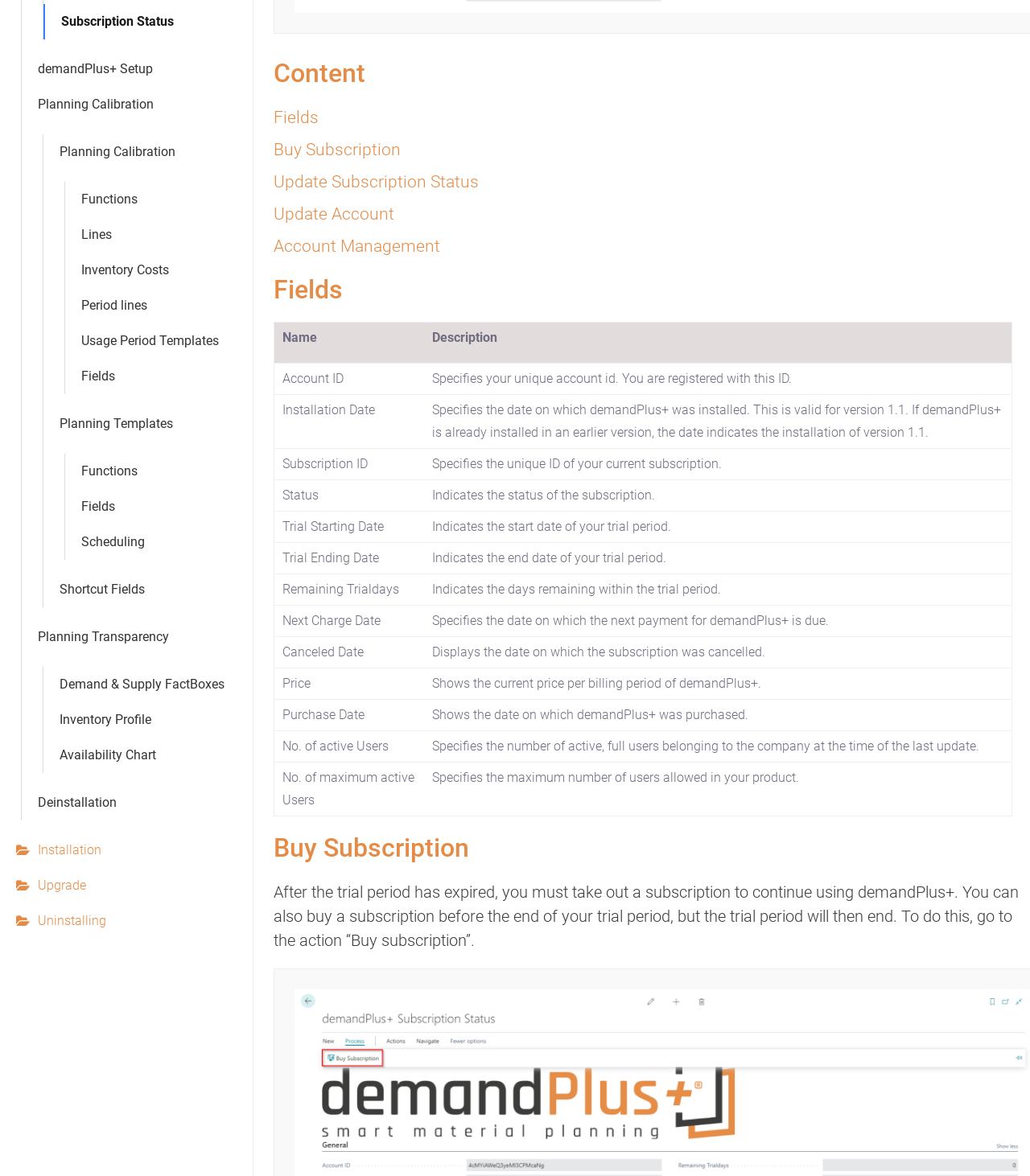Provide the bounding box coordinates of the HTML element this sentence describes: "Update Subscription Status". The bounding box coordinates consist of four float numbers between 0 and 1, i.e., [left, top, right, bottom].

[0.265, 0.146, 0.464, 0.163]